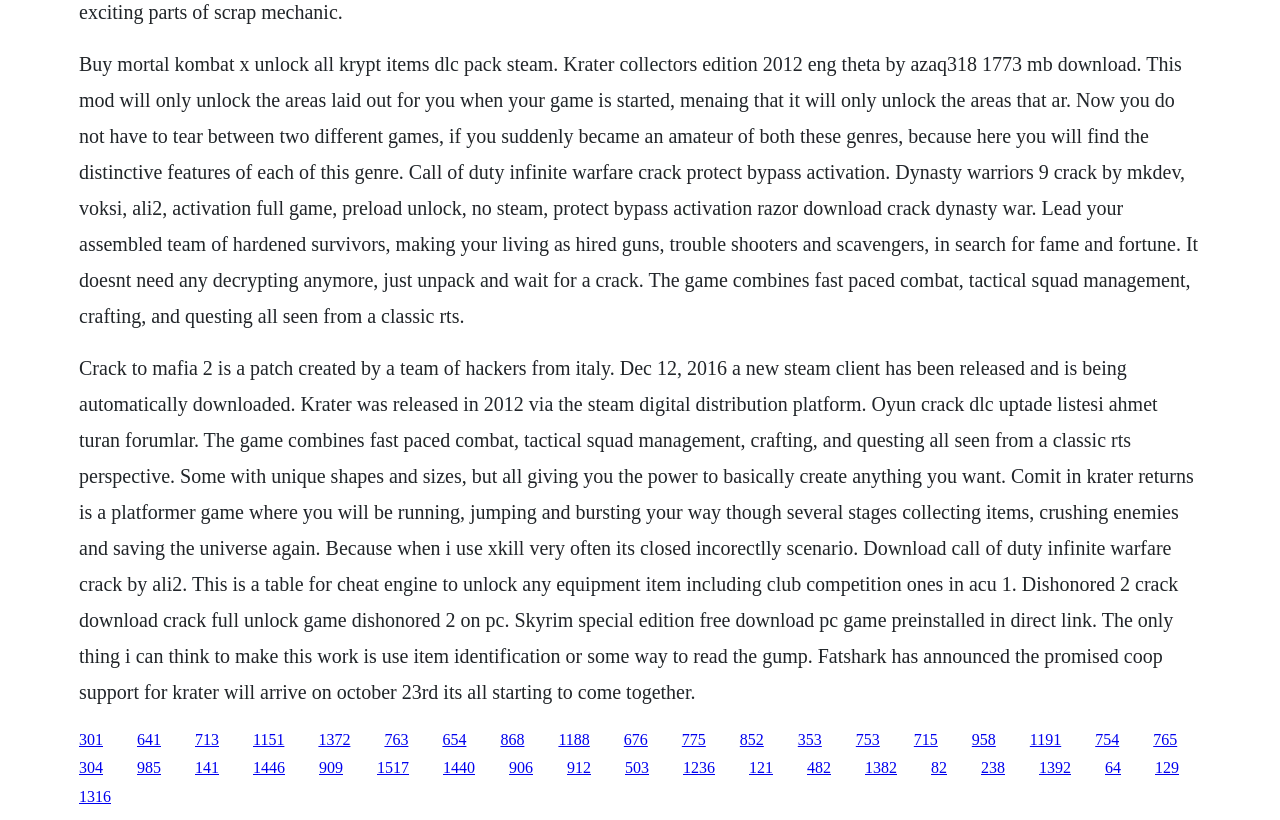What is the genre of the games mentioned on this webpage?
Please respond to the question with a detailed and thorough explanation.

The static text elements on the webpage describe various games, including Mortal Kombat X, Call of Duty Infinite Warfare, and Krater, which belong to different genres such as action, real-time strategy (RTS), and platformer, respectively.